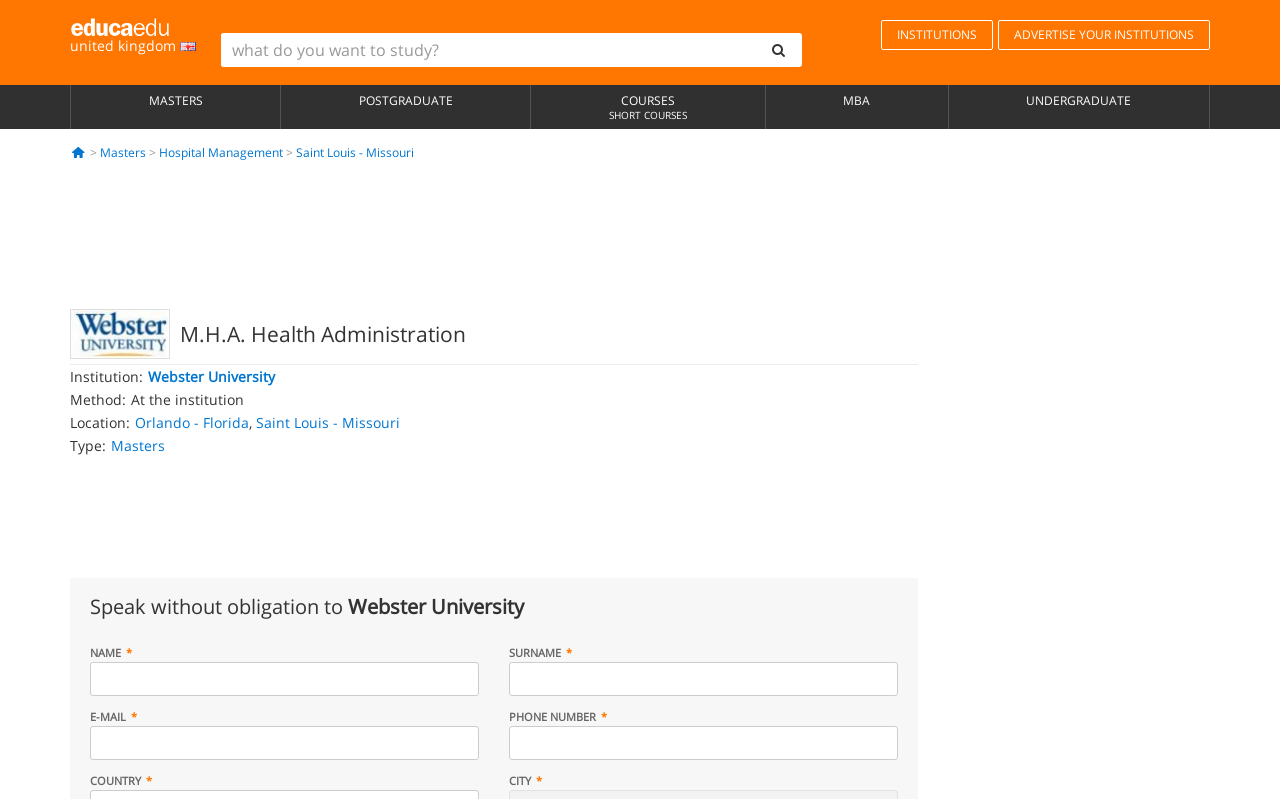What is the headline of the webpage?

M.H.A. Health Administration